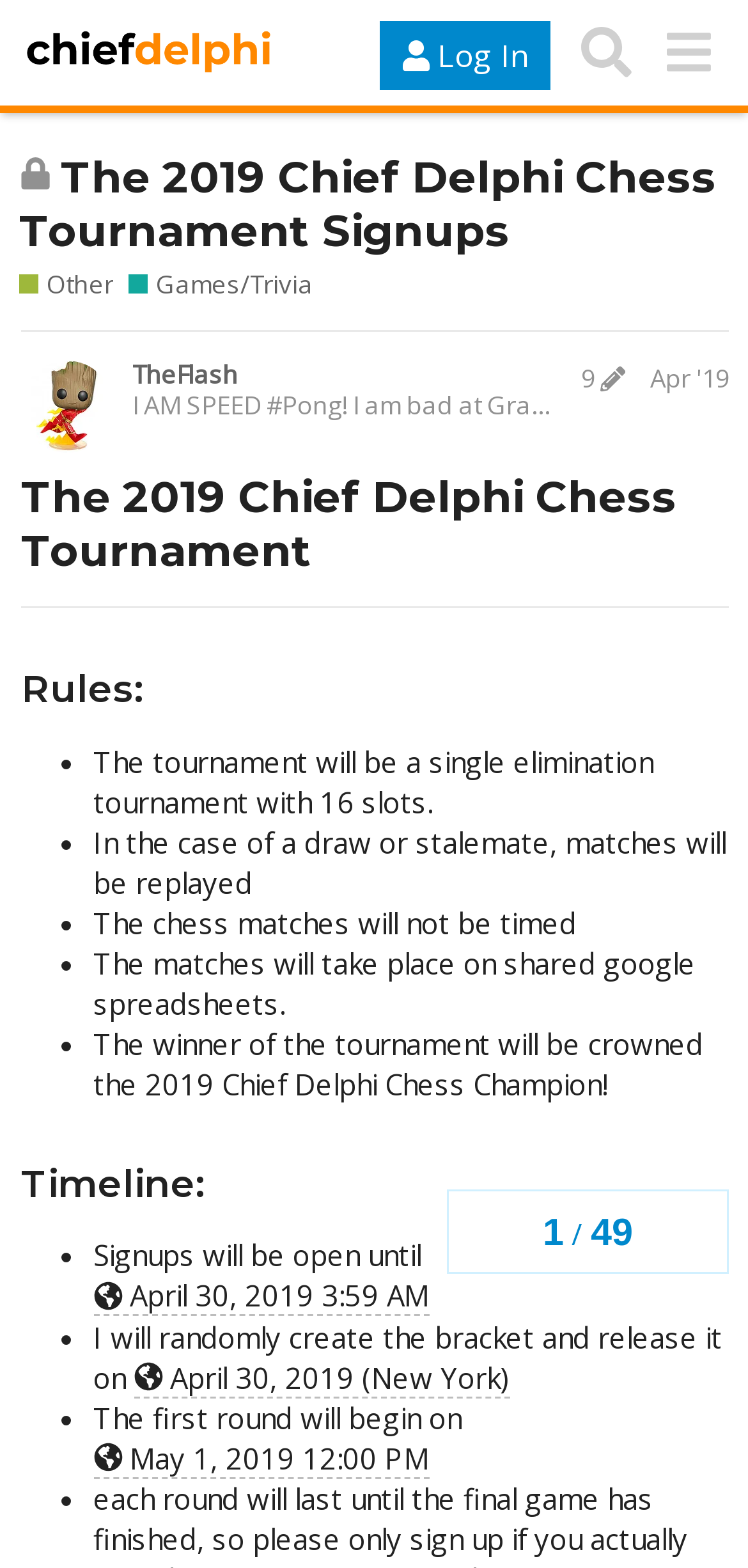By analyzing the image, answer the following question with a detailed response: How many slots are available in the tournament?

I found the answer by reading the text 'The tournament will be a single elimination tournament with 16 slots.' which is a child element of the heading 'Rules:'.